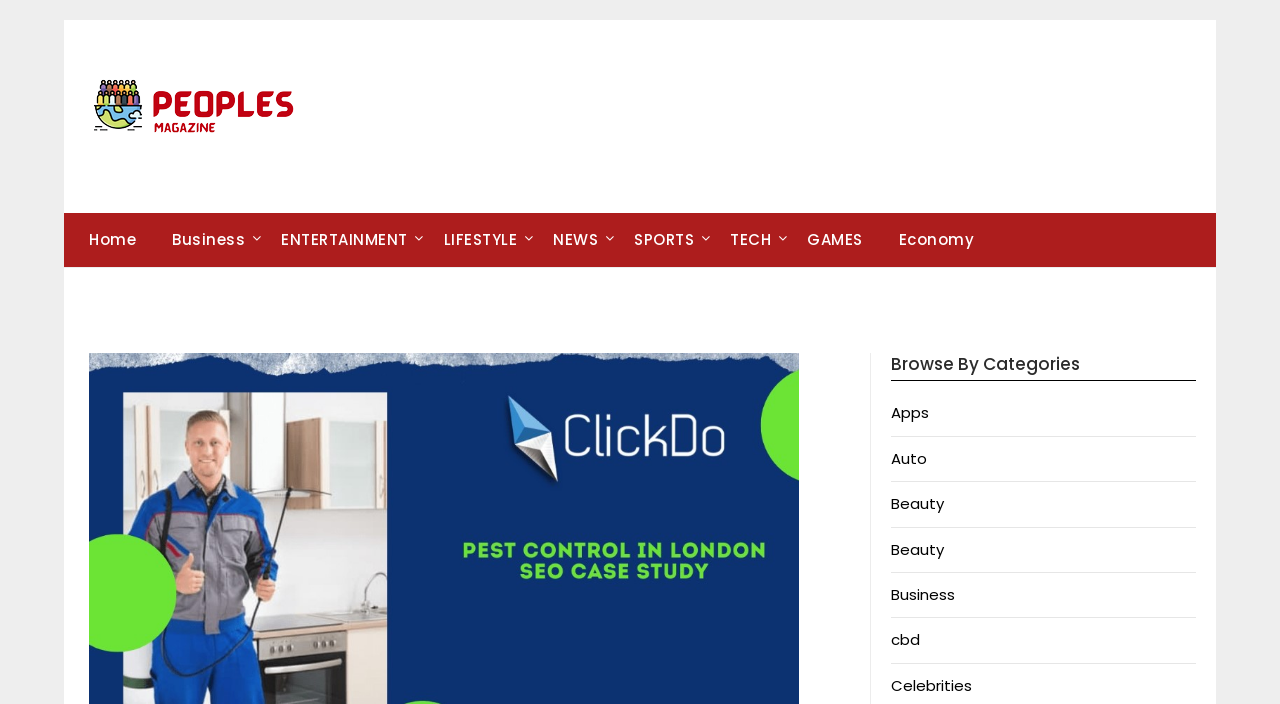Your task is to find and give the main heading text of the webpage.

Boost Your Local Pest Control SEO With Fail-Proof Tips